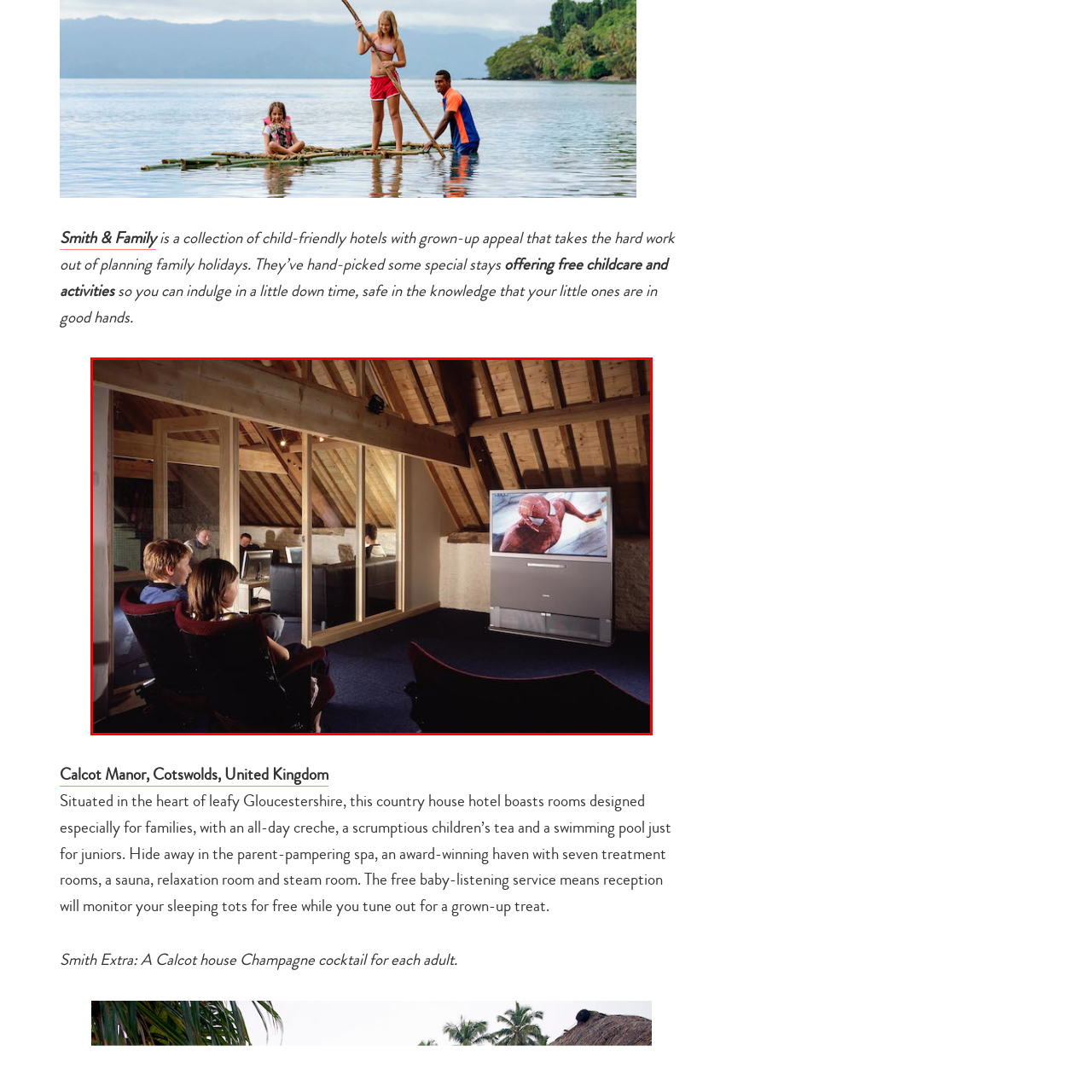Explain in detail what is shown in the red-bordered image.

The image showcases a cozy attic space designed for family entertainment at Calcot Manor, a child-friendly hotel in the Cotswolds, United Kingdom. In the foreground, two individuals are seated comfortably in plush, red armchairs, engrossed in a movie on a large screen displaying a scene from a Spider-Man film. The sleek TV is positioned against a light-colored wall, enhancing the entertainment experience.

Behind them, the room features modern furnishings that include a couple of dark tables and chairs, suggesting a collaborative space for family activities or relaxation. The architecture reveals a charming wooden ceiling with exposed beams, contributing to the cozy, rustic ambiance that is both inviting and stylish.

This setup highlights the hotel’s commitment to providing enjoyable, family-oriented facilities, allowing kids to engage in fun-filled activities while parents relax or partake in the amenities offered, such as a nearby spa or dedicated childcare services. The attention to family comfort and enjoyment showcases Calcot Manor as an optimal retreat for families seeking a balance between leisure and child-friendly entertainment.